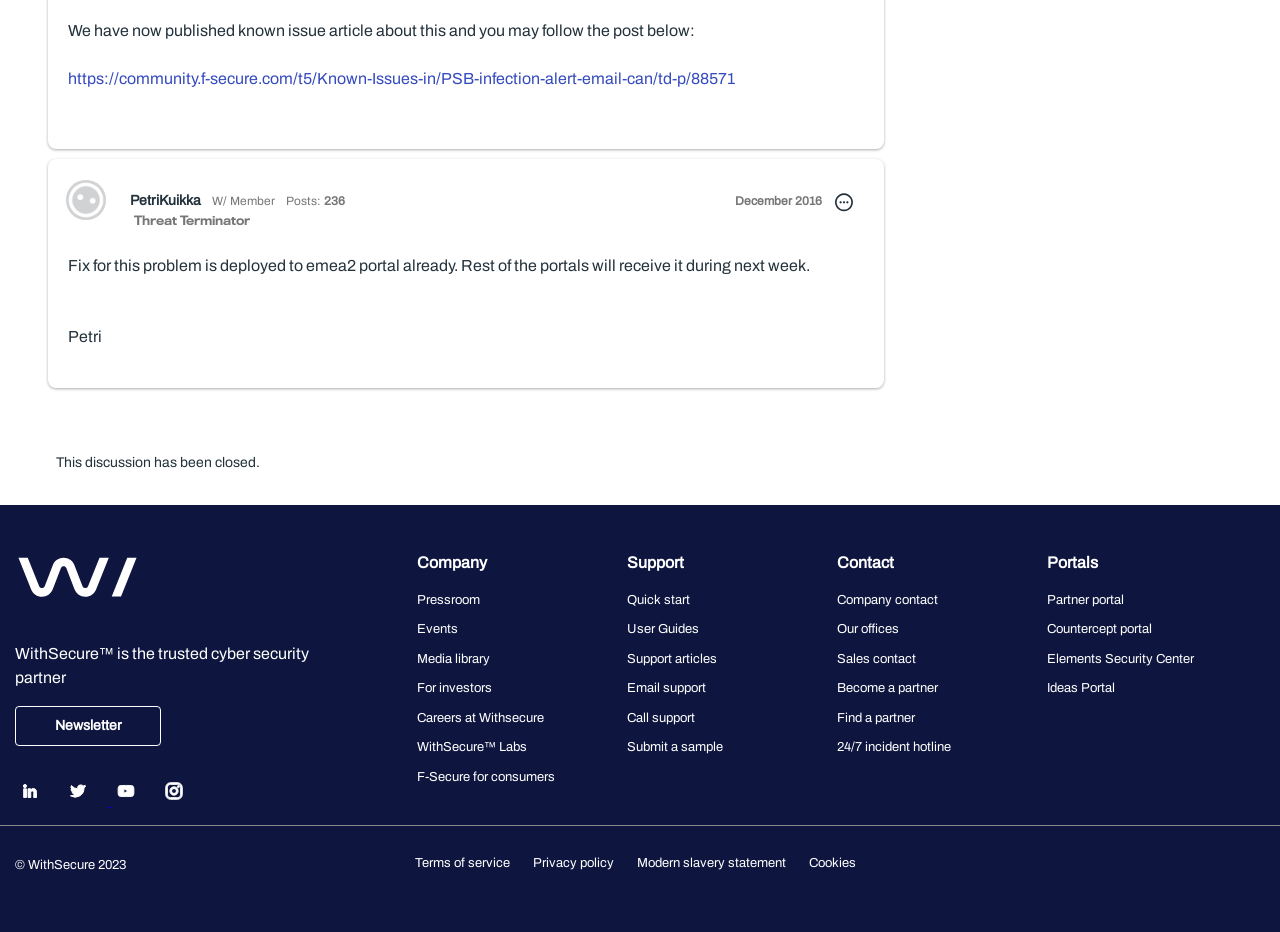Please provide a comprehensive response to the question below by analyzing the image: 
What is the name of the user who posted the article?

I found the answer by looking at the link element with the text 'User: "PetriKuikka"' and the image element with the same name, which suggests that PetriKuikka is the user who posted the article.